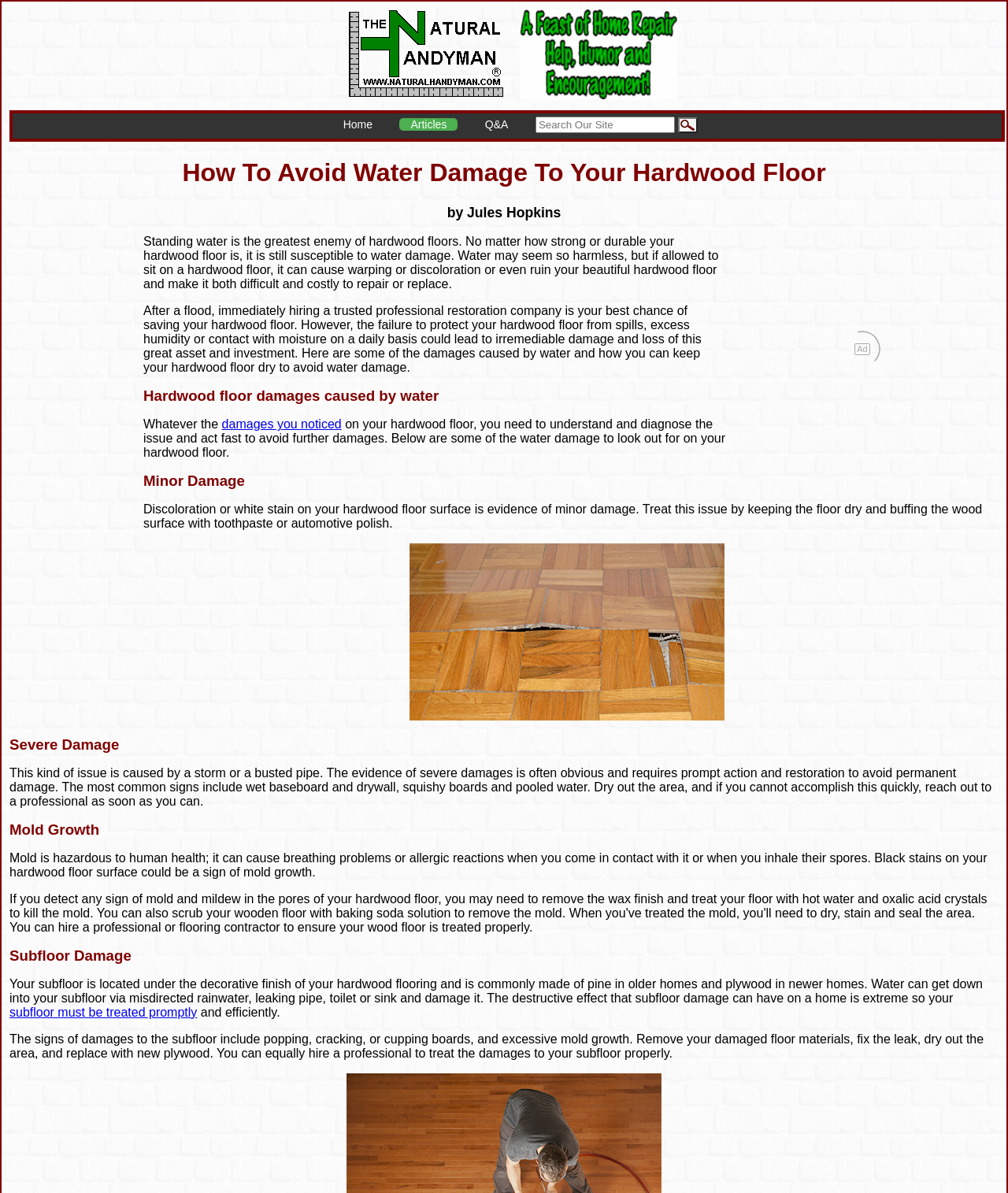What is the greatest enemy of hardwood floors?
Using the picture, provide a one-word or short phrase answer.

Standing water